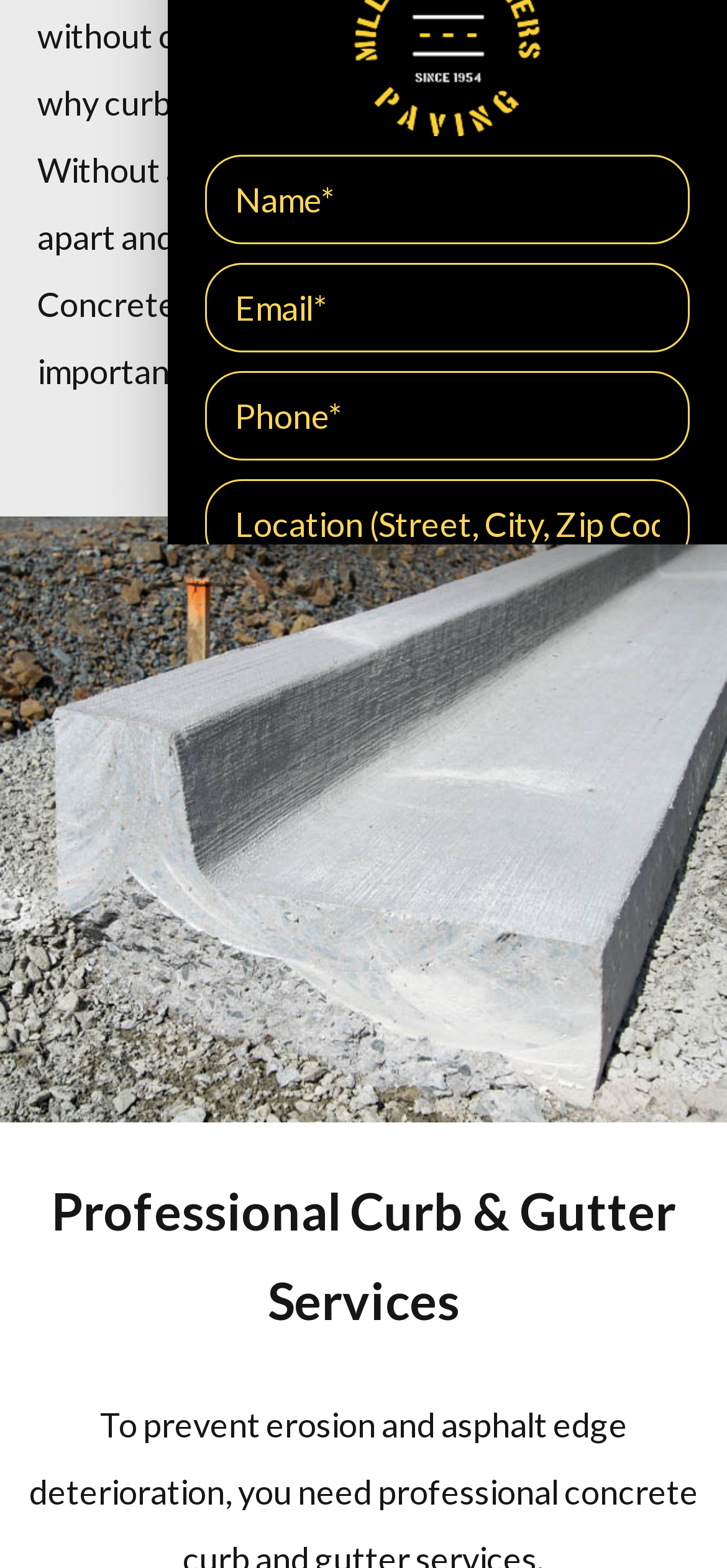Please provide a short answer using a single word or phrase for the question:
What is the purpose of the button?

Submit